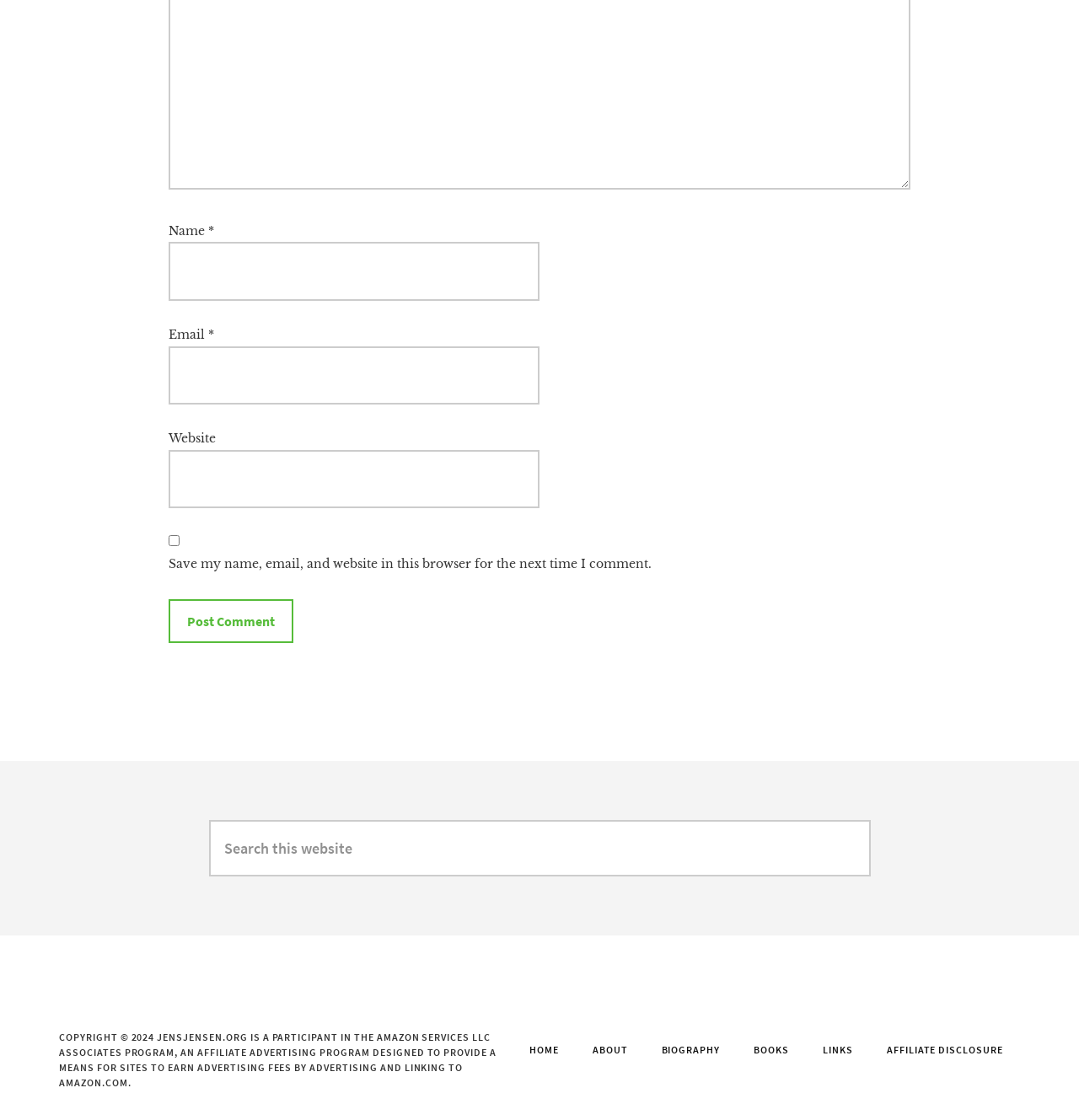Indicate the bounding box coordinates of the clickable region to achieve the following instruction: "Go to the home page."

[0.475, 0.93, 0.533, 0.945]